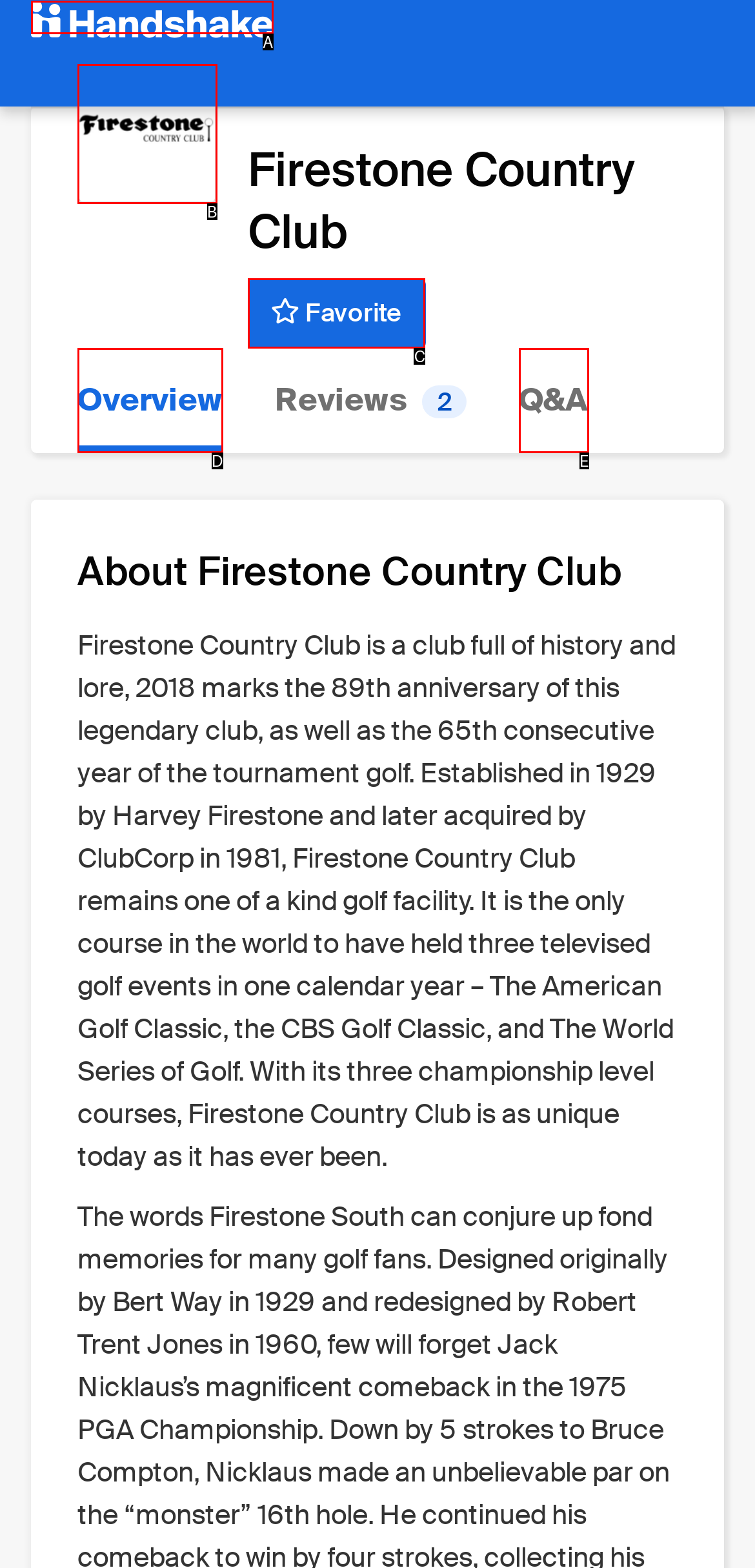Identify the option that corresponds to the description: Overview. Provide only the letter of the option directly.

D